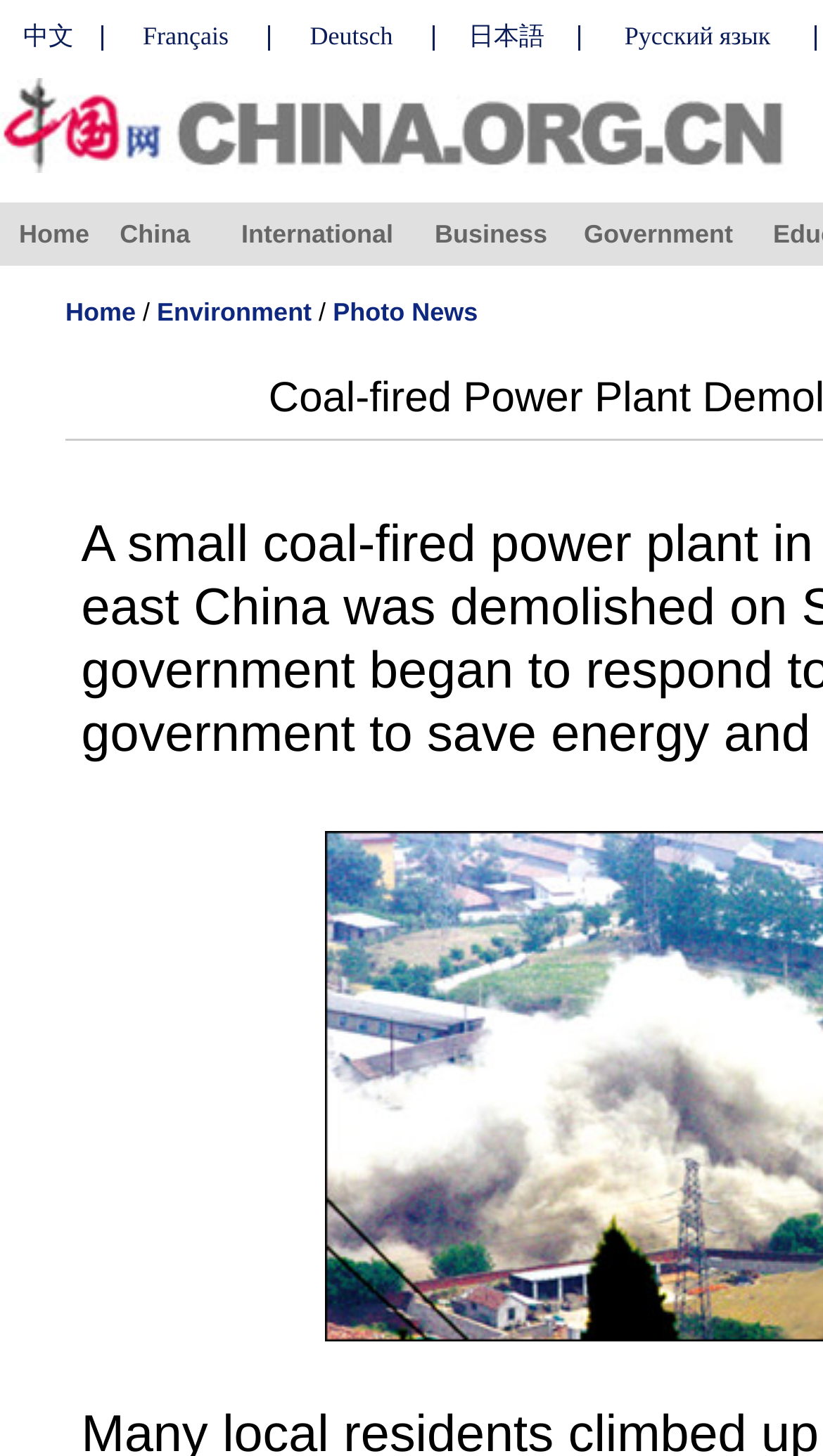What is the first menu item on the top navigation bar?
Respond to the question with a well-detailed and thorough answer.

I looked at the top navigation bar and found that the first menu item is 'Home', which is a link.